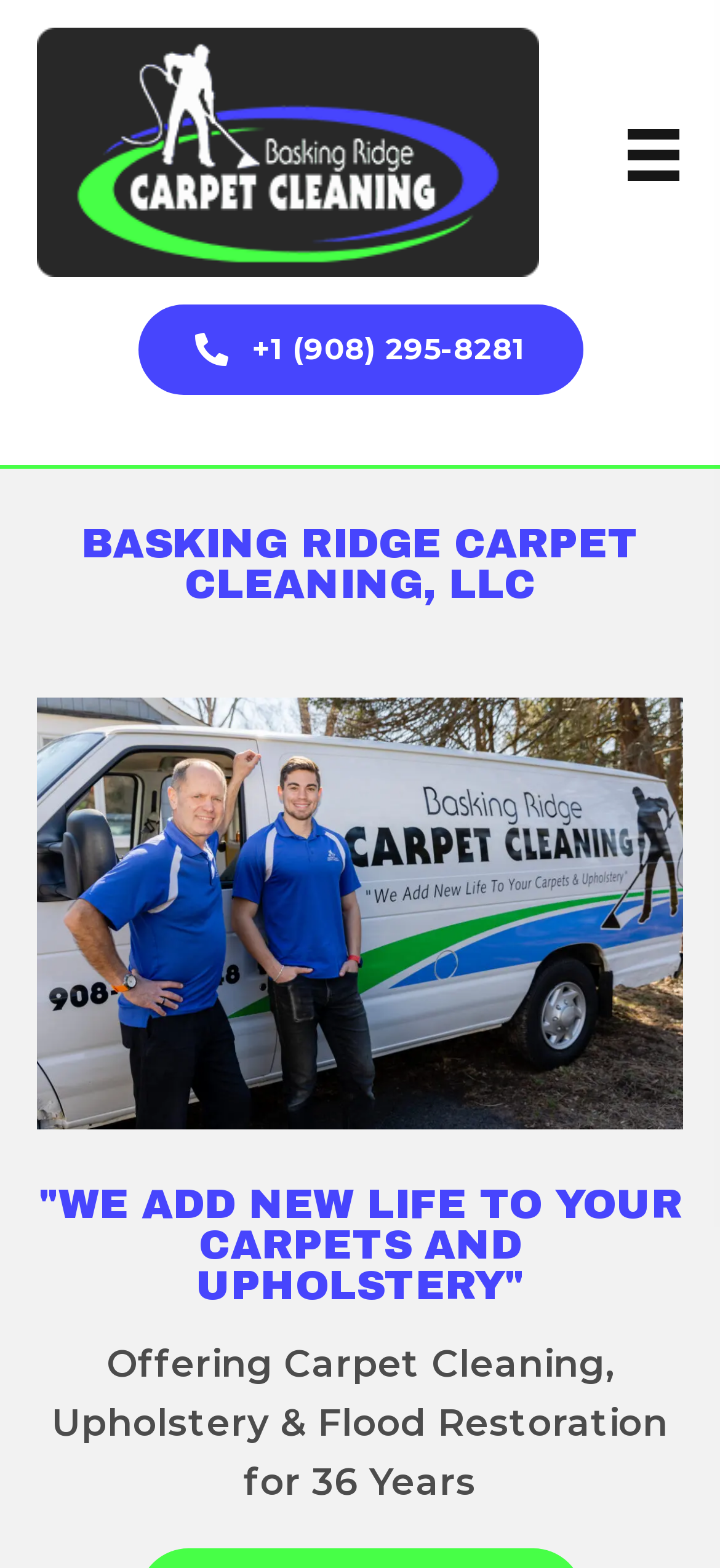How many years of experience does the company have?
Refer to the image and provide a detailed answer to the question.

I found the experience years by reading the StaticText element 'Offering Carpet Cleaning, Upholstery & Flood Restoration for 36 Years' which is located below the company name.